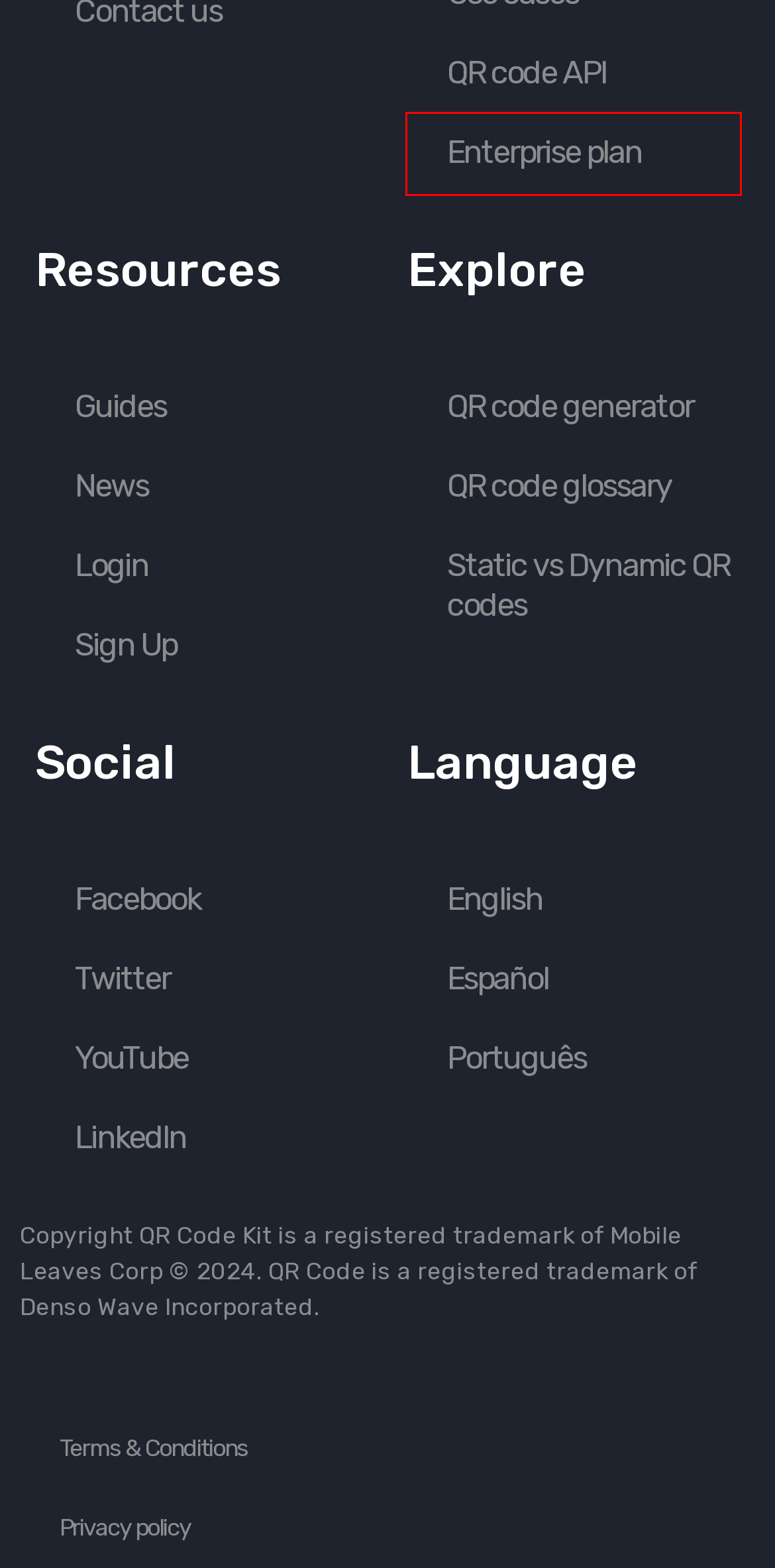Review the screenshot of a webpage that includes a red bounding box. Choose the webpage description that best matches the new webpage displayed after clicking the element within the bounding box. Here are the candidates:
A. Guides • QR Code KIT
B. Facebook se lanza a los códigos QR de perfil • QR Code KIT
C. O Facebook aposta nos códigos QR de perfil • QR Code KIT
D. Static QR codes vs Dynamic QR codes: Guide for 2024 • QR Code KIT
E. News • QR Code KIT
F. Pricing • QR Code KIT
G. Terms & Conditions • QR Code KIT
H. Enterprise plan: designed for business • QR Code Kit

H